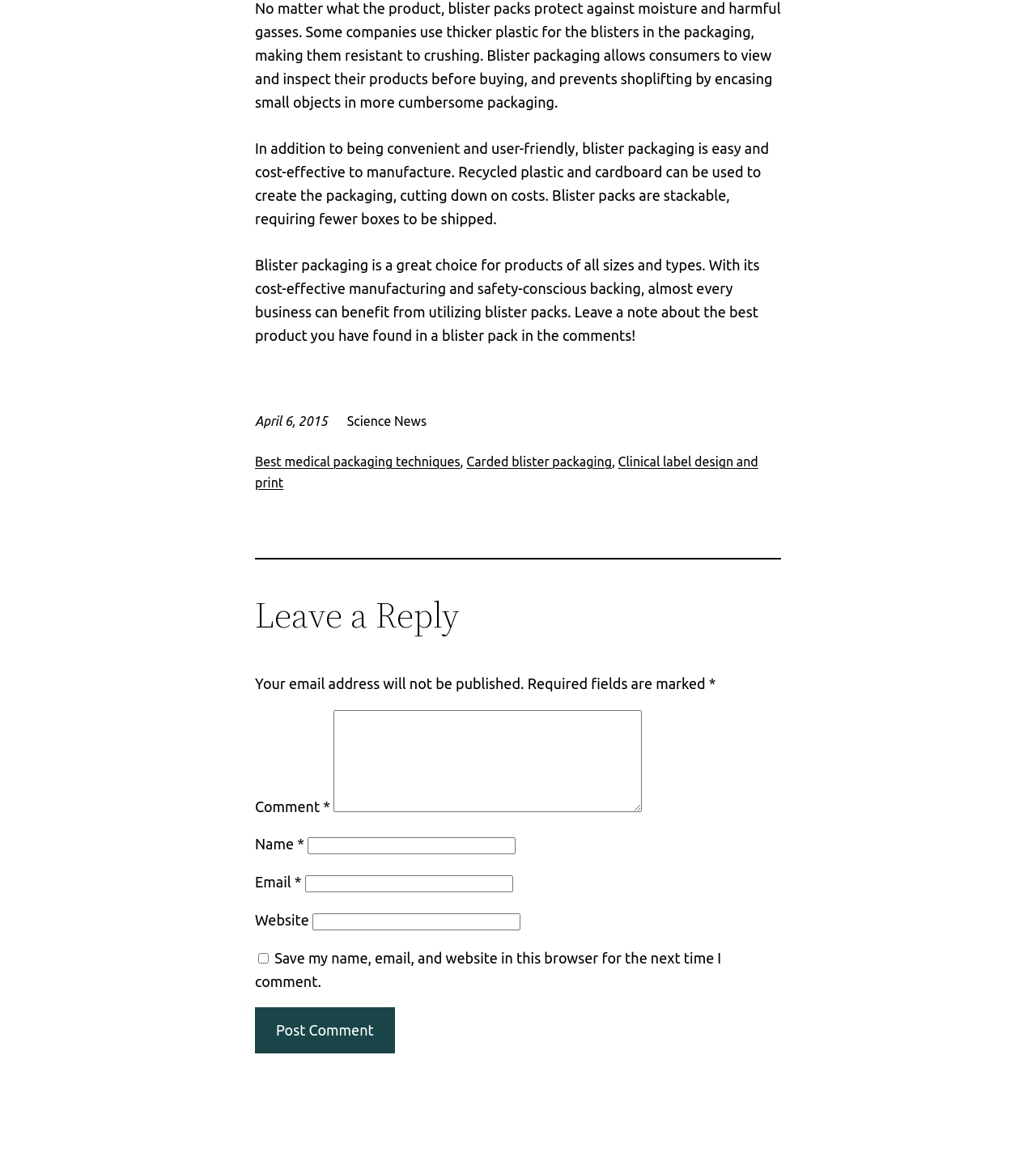Identify the coordinates of the bounding box for the element described below: "Carded blister packaging". Return the coordinates as four float numbers between 0 and 1: [left, top, right, bottom].

[0.45, 0.388, 0.591, 0.401]